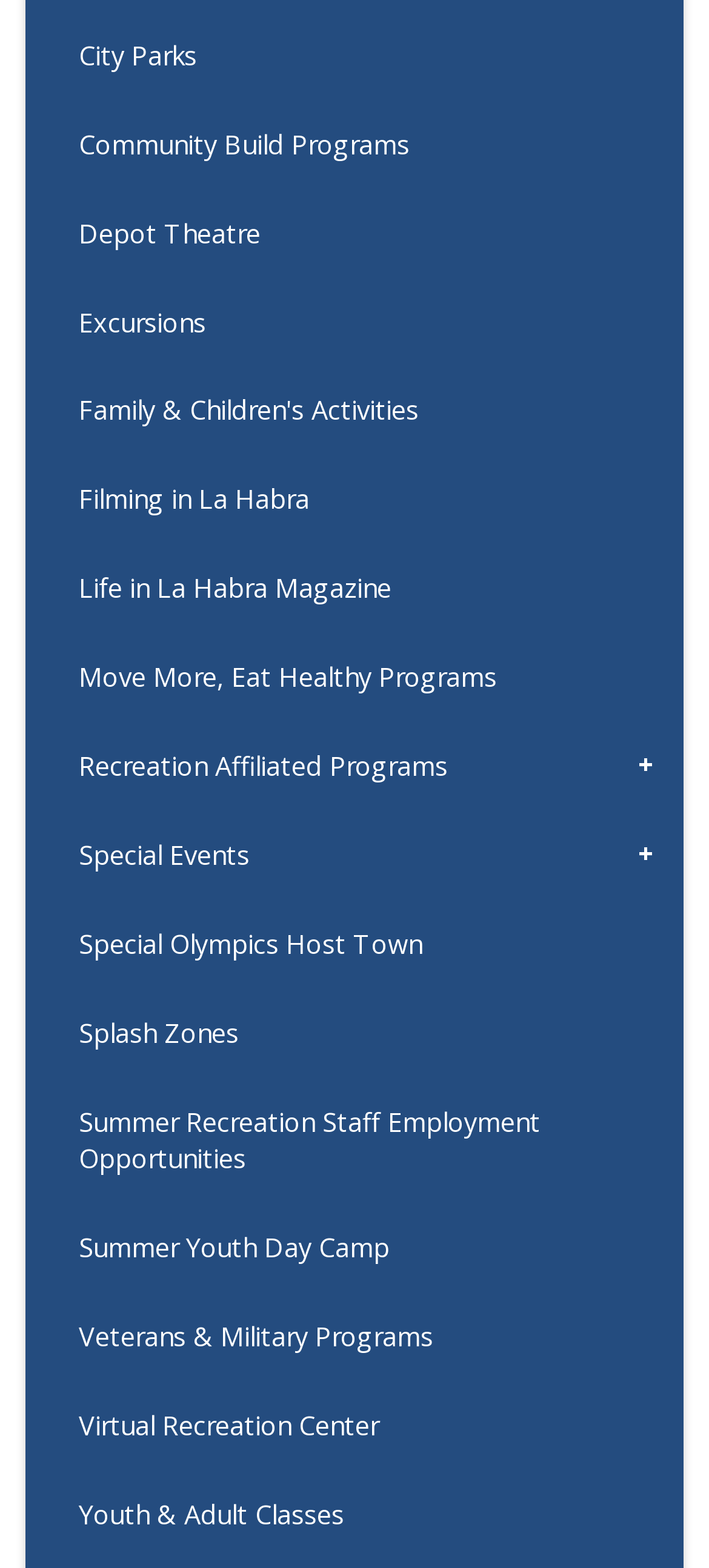Please determine the bounding box coordinates, formatted as (top-left x, top-left y, bottom-right x, bottom-right y), with all values as floating point numbers between 0 and 1. Identify the bounding box of the region described as: City Parks

[0.037, 0.007, 0.963, 0.064]